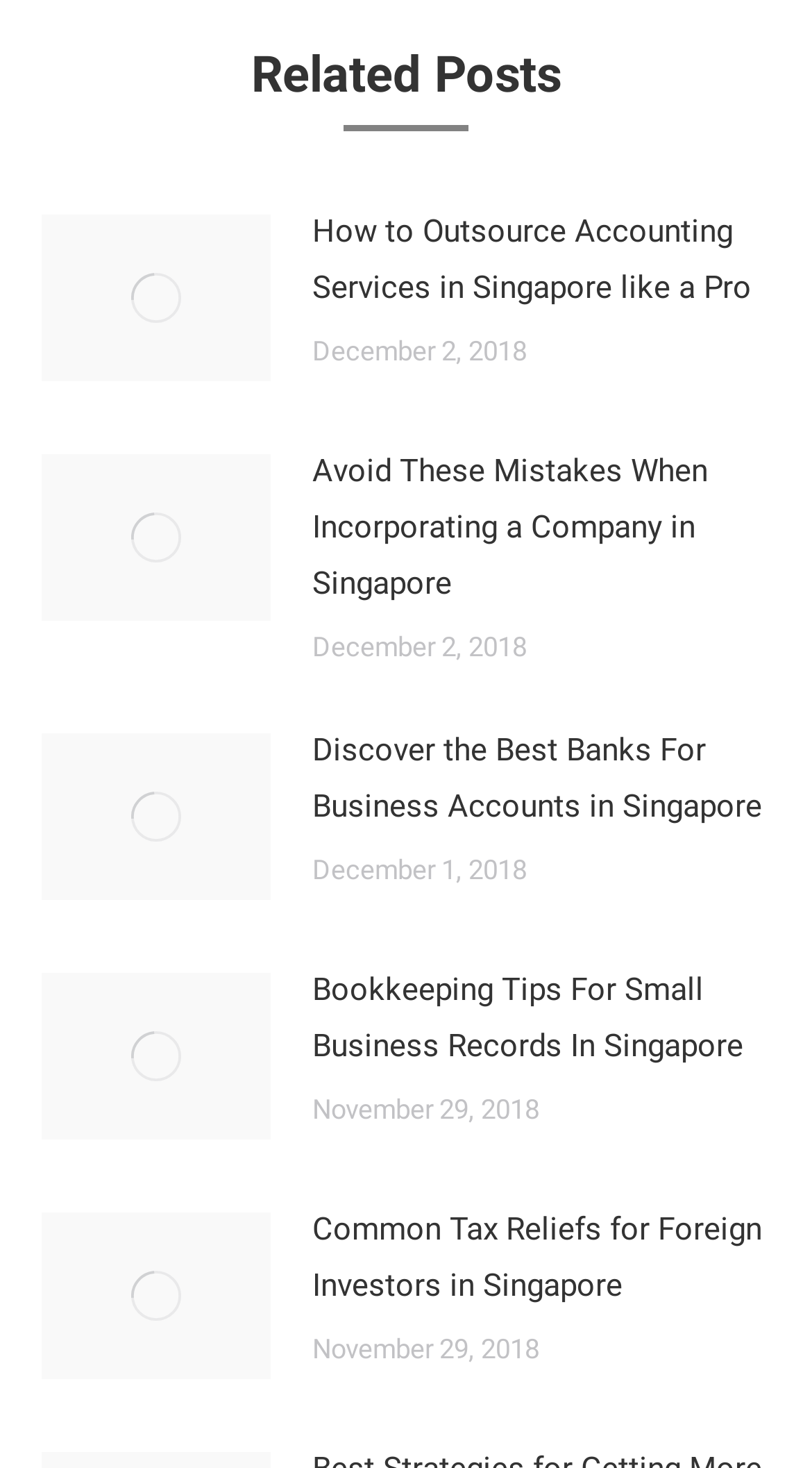Please provide the bounding box coordinates for the element that needs to be clicked to perform the following instruction: "View post 'Avoid These Mistakes When Incorporating a Company in Singapore'". The coordinates should be given as four float numbers between 0 and 1, i.e., [left, top, right, bottom].

[0.385, 0.302, 0.949, 0.417]